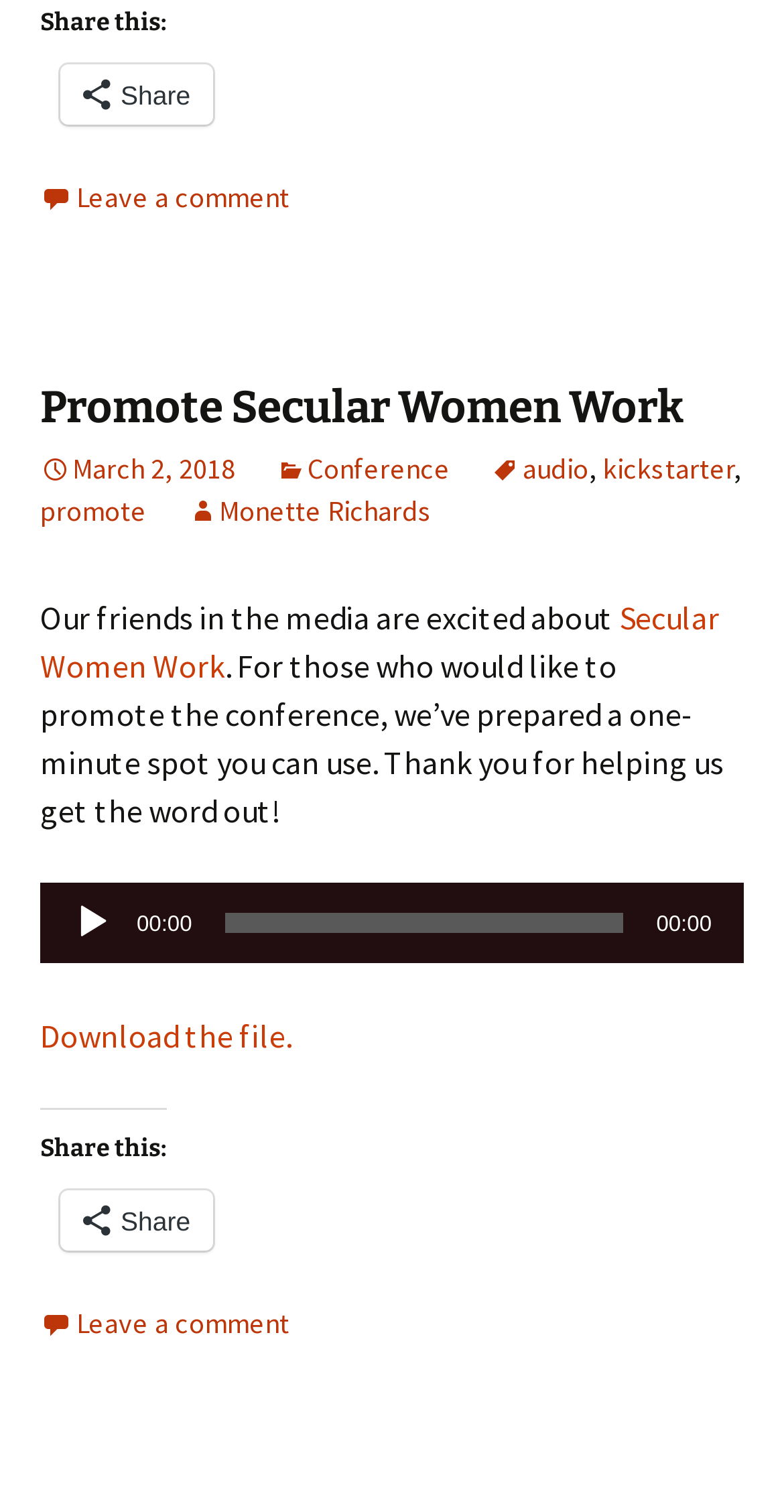Locate the bounding box coordinates of the element to click to perform the following action: 'go to page 34'. The coordinates should be given as four float values between 0 and 1, in the form of [left, top, right, bottom].

None